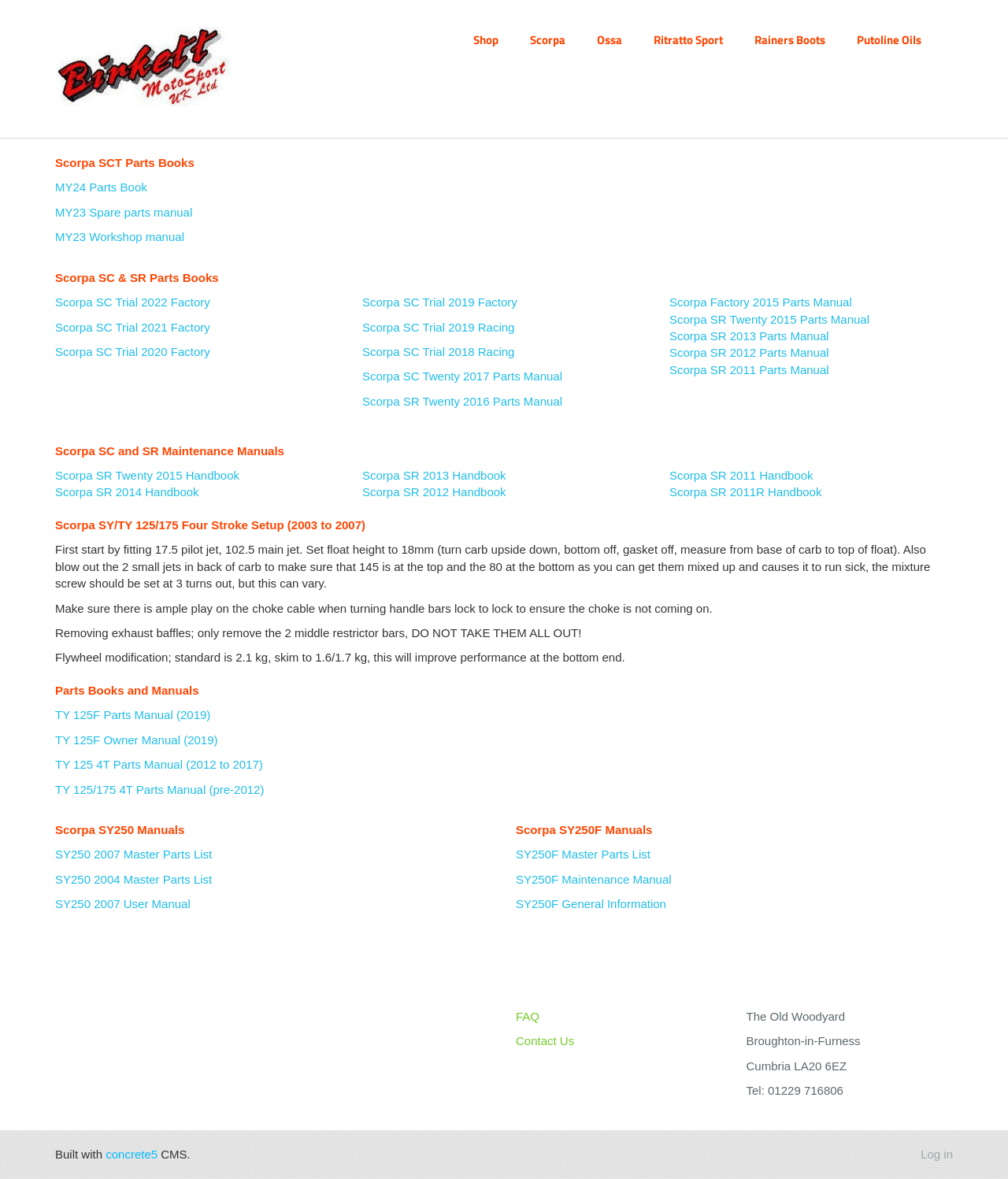Please determine the bounding box coordinates for the element that should be clicked to follow these instructions: "Log in to the website".

[0.913, 0.974, 0.945, 0.985]